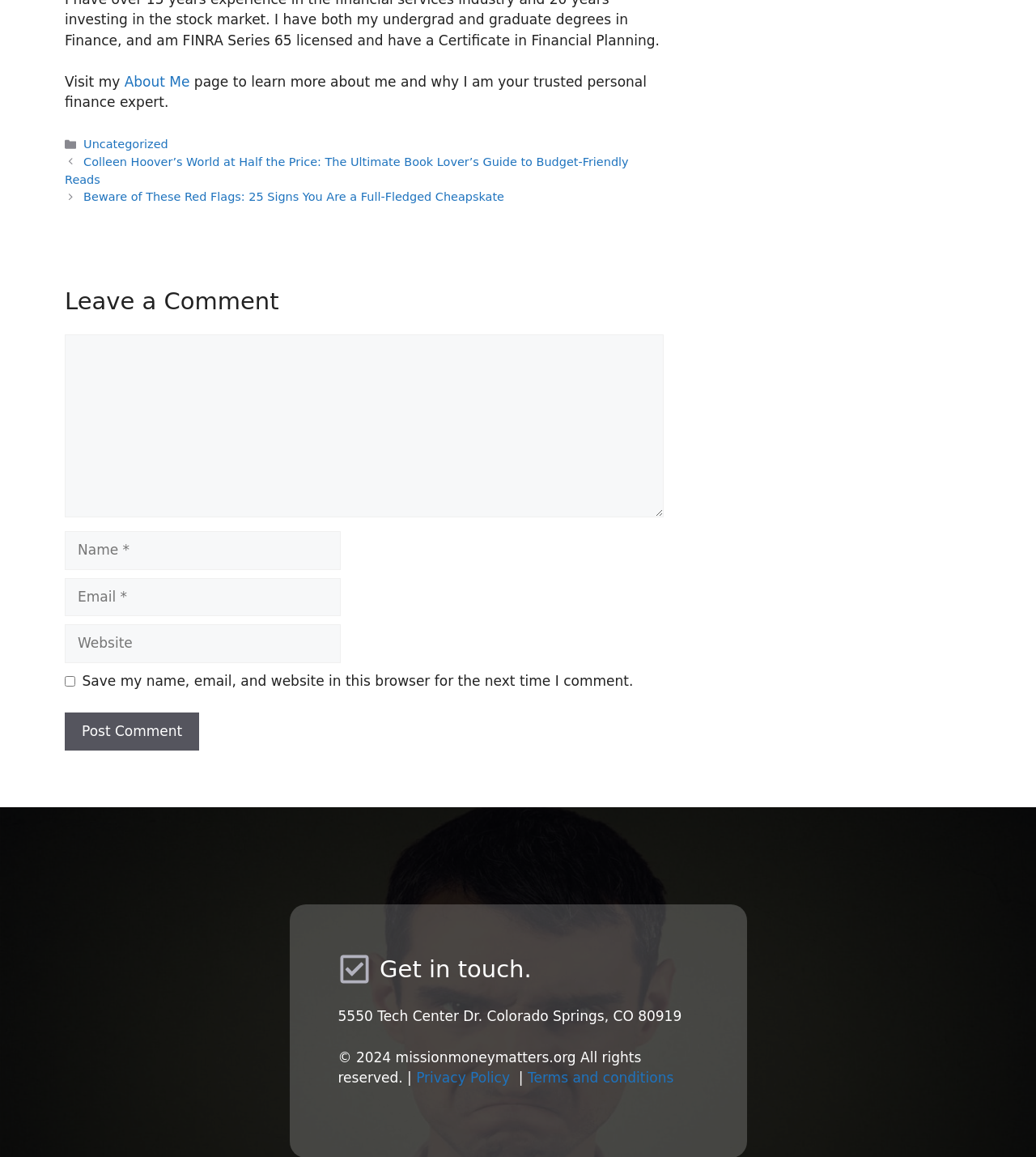What is the purpose of the 'Save my name, email, and website in this browser' checkbox?
Look at the image and construct a detailed response to the question.

The purpose of the 'Save my name, email, and website in this browser' checkbox is to save the commenter's information for future comments, so they don't have to re-enter it every time.